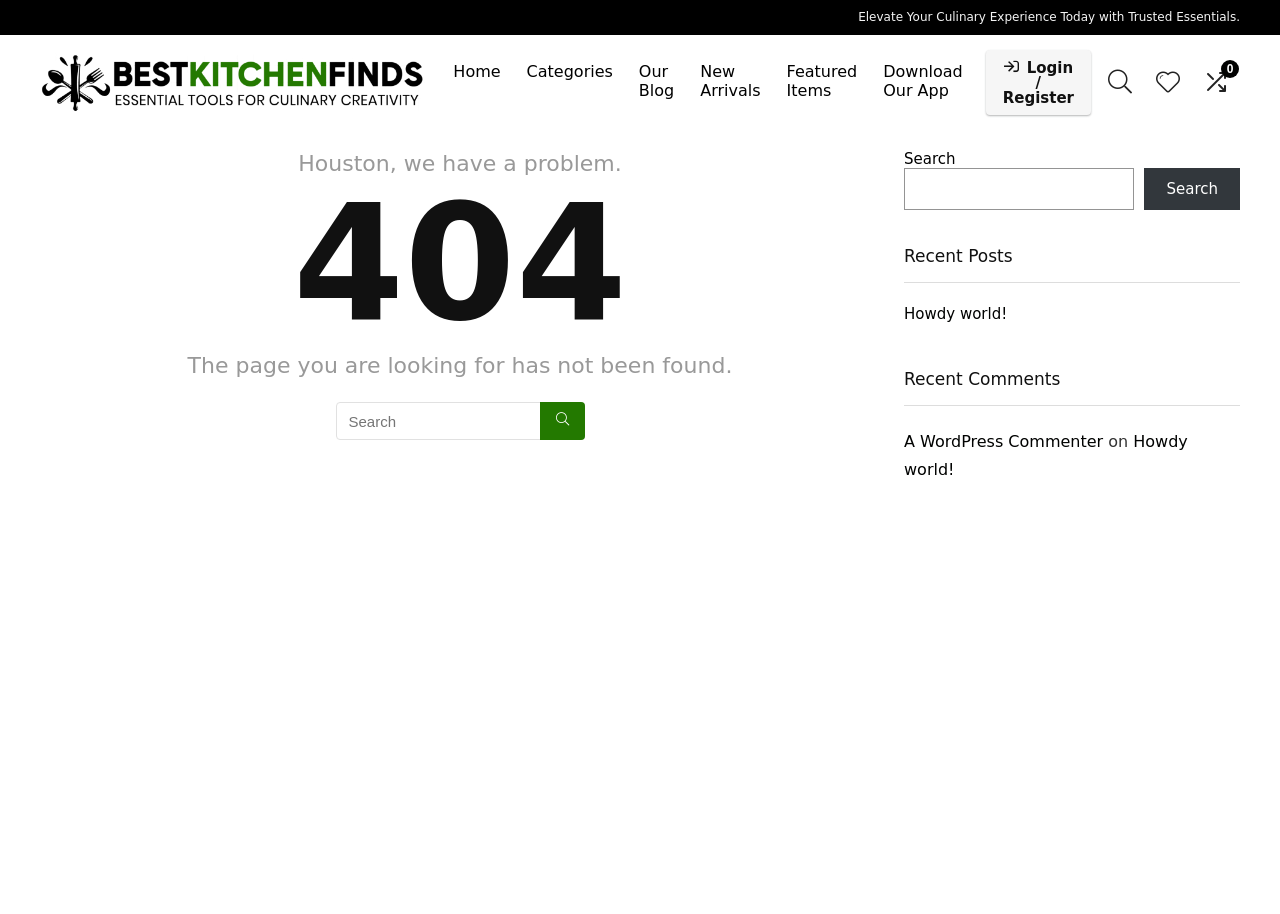What is the name of the website?
Could you please answer the question thoroughly and with as much detail as possible?

The name of the website can be found in the top-left corner of the webpage, where it says 'BestKitchenFinds' in a logo format, and also as a link with the text 'BestKitchenFinds'.